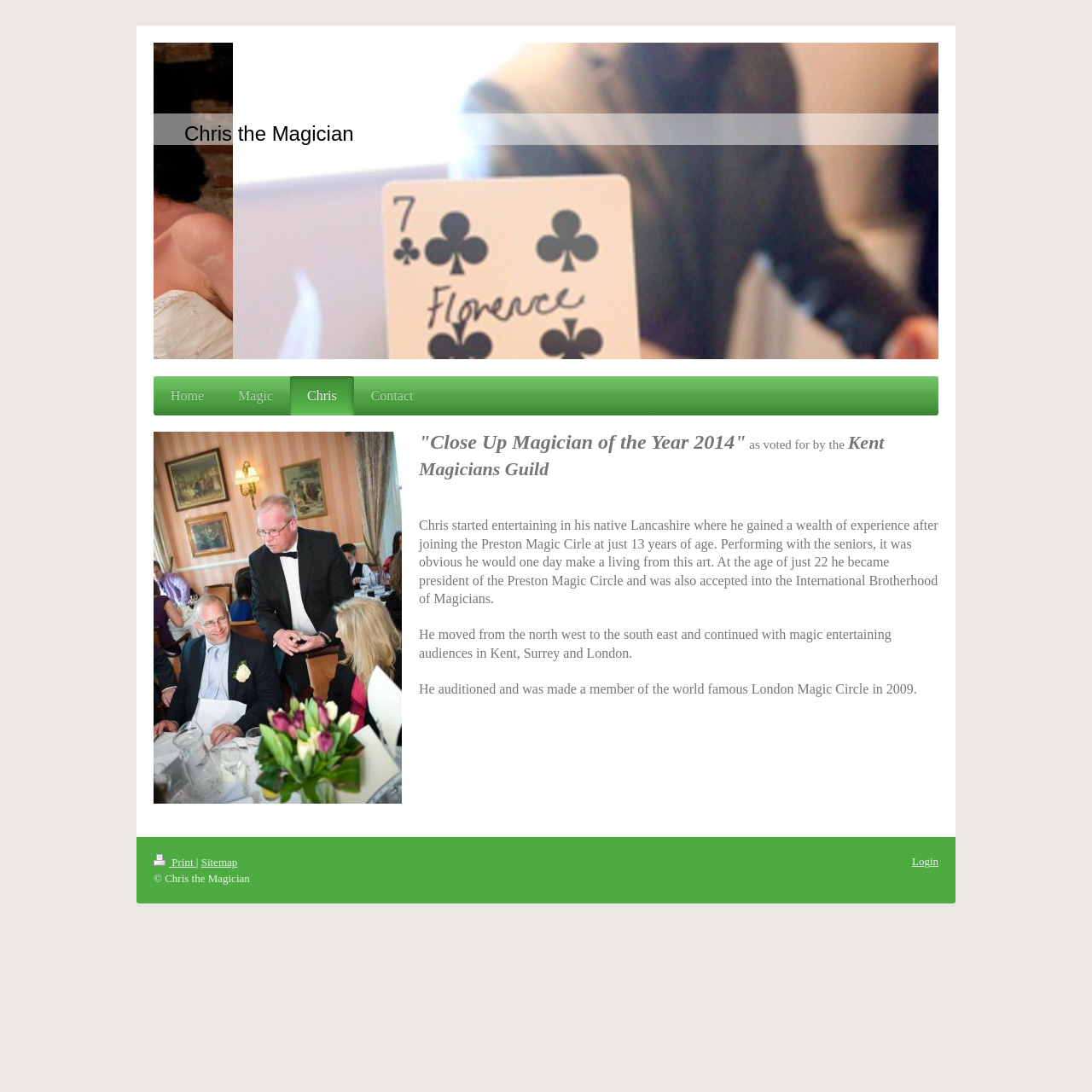Locate the bounding box coordinates of the element that needs to be clicked to carry out the instruction: "Read about Chris's experience". The coordinates should be given as four float numbers ranging from 0 to 1, i.e., [left, top, right, bottom].

[0.384, 0.474, 0.859, 0.555]